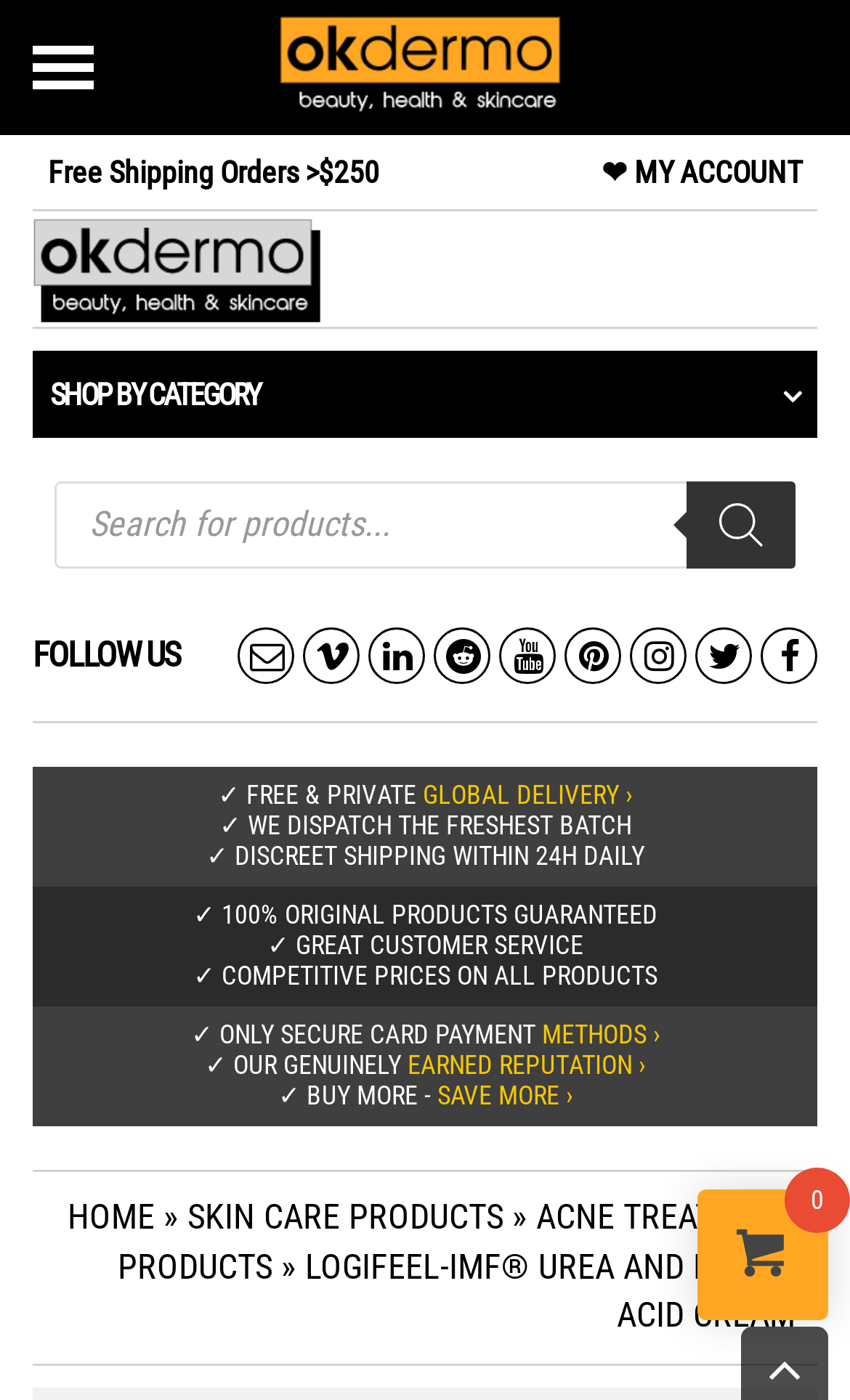What is the purpose of the search bar?
Provide a detailed answer to the question, using the image to inform your response.

I found the answer by looking at the search bar section, where it says 'Products search'. This indicates that the search bar is used to search for products on the website.